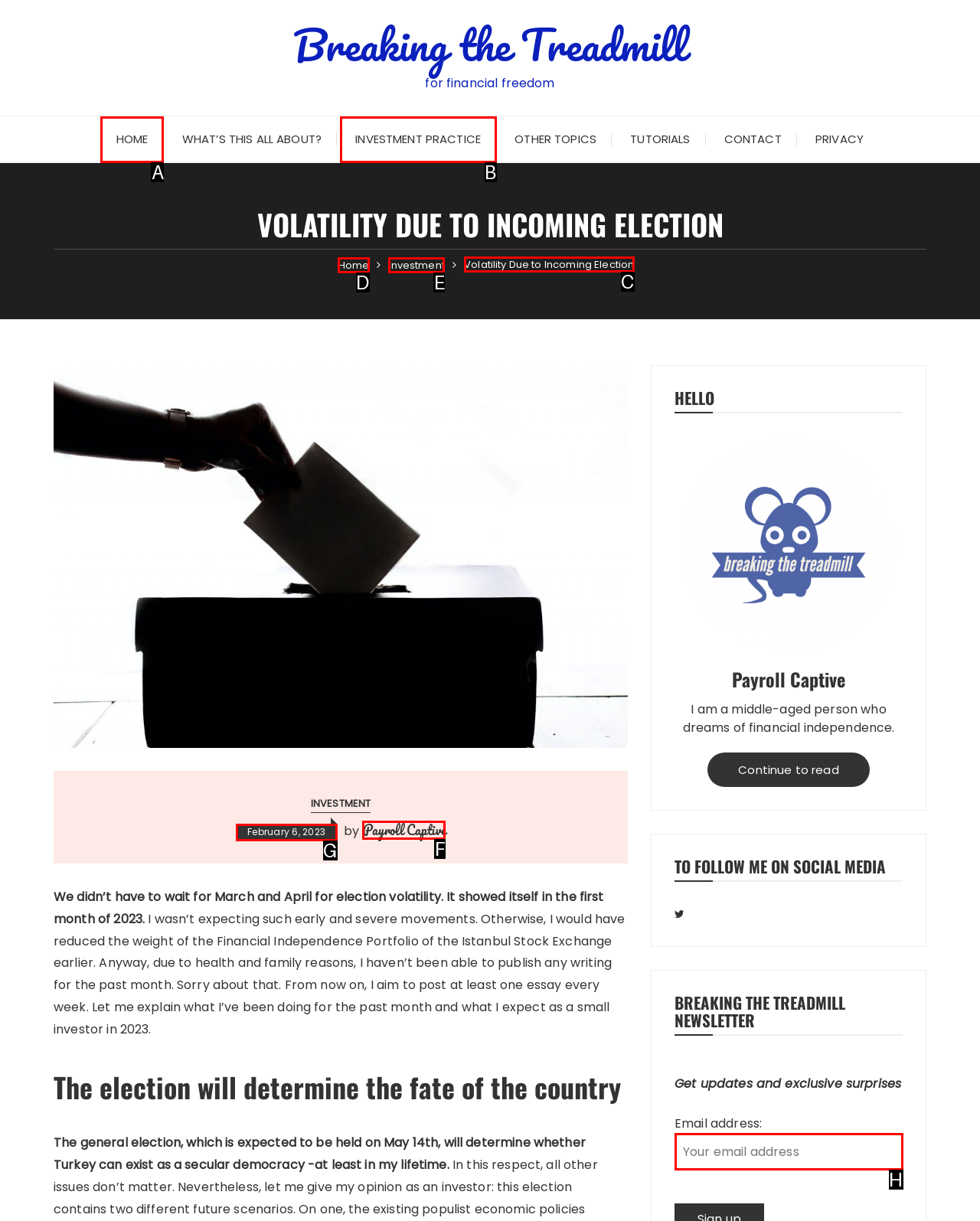Find the HTML element that suits the description: Home
Indicate your answer with the letter of the matching option from the choices provided.

D